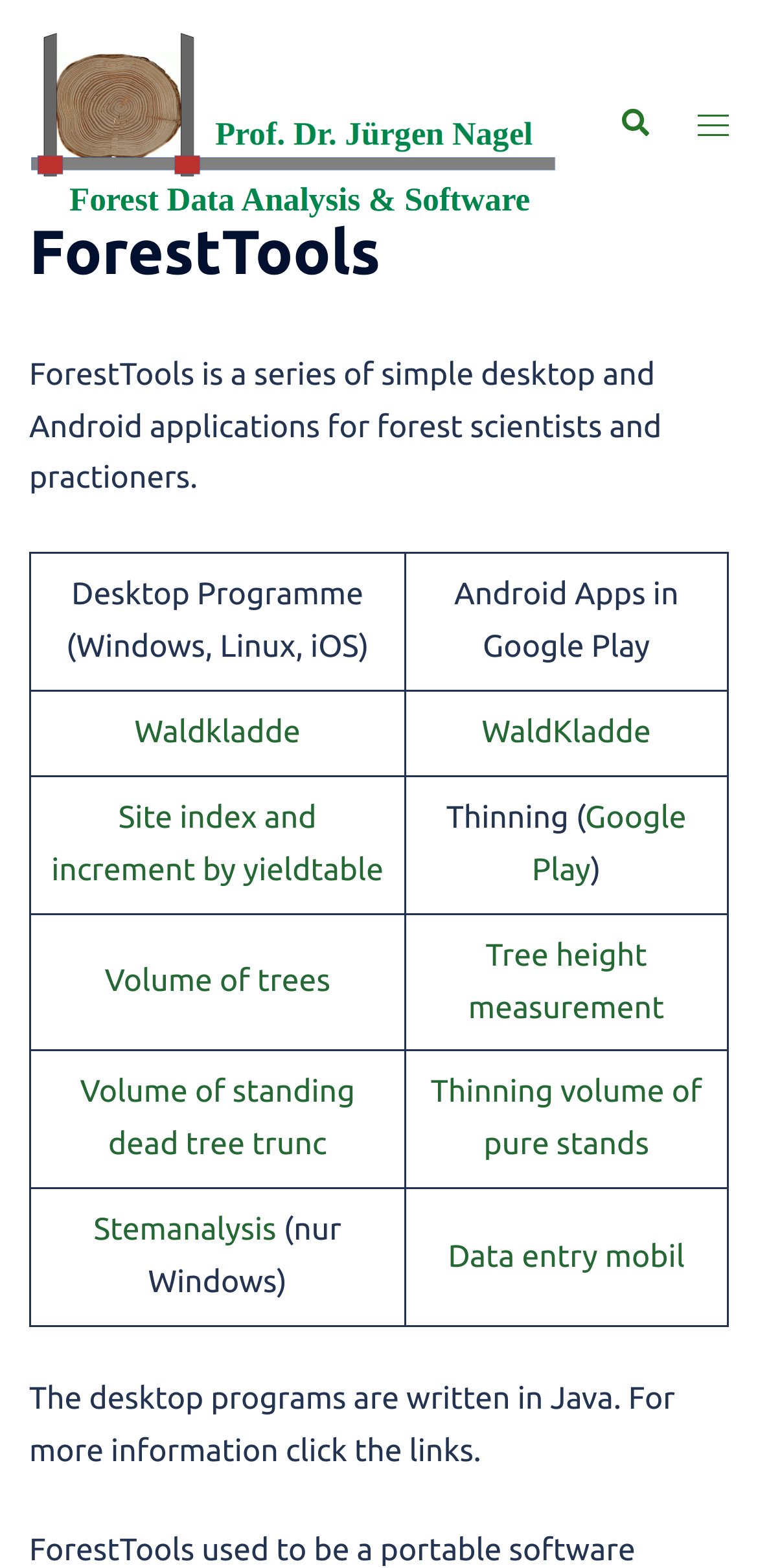Provide a single word or phrase answer to the question: 
How many rows are in the table?

5